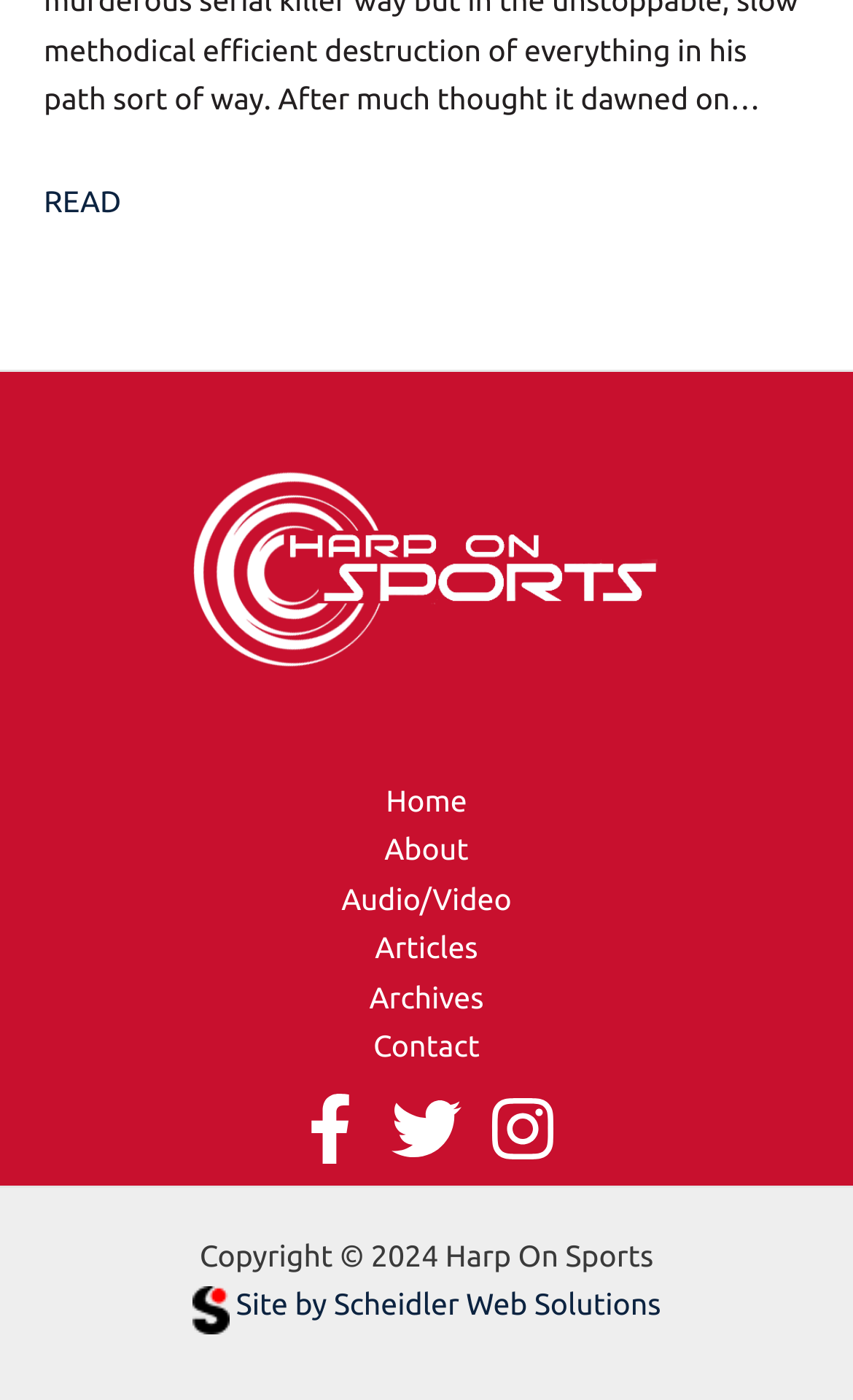Locate the bounding box coordinates of the element that should be clicked to fulfill the instruction: "Visit AutoBeta website".

None